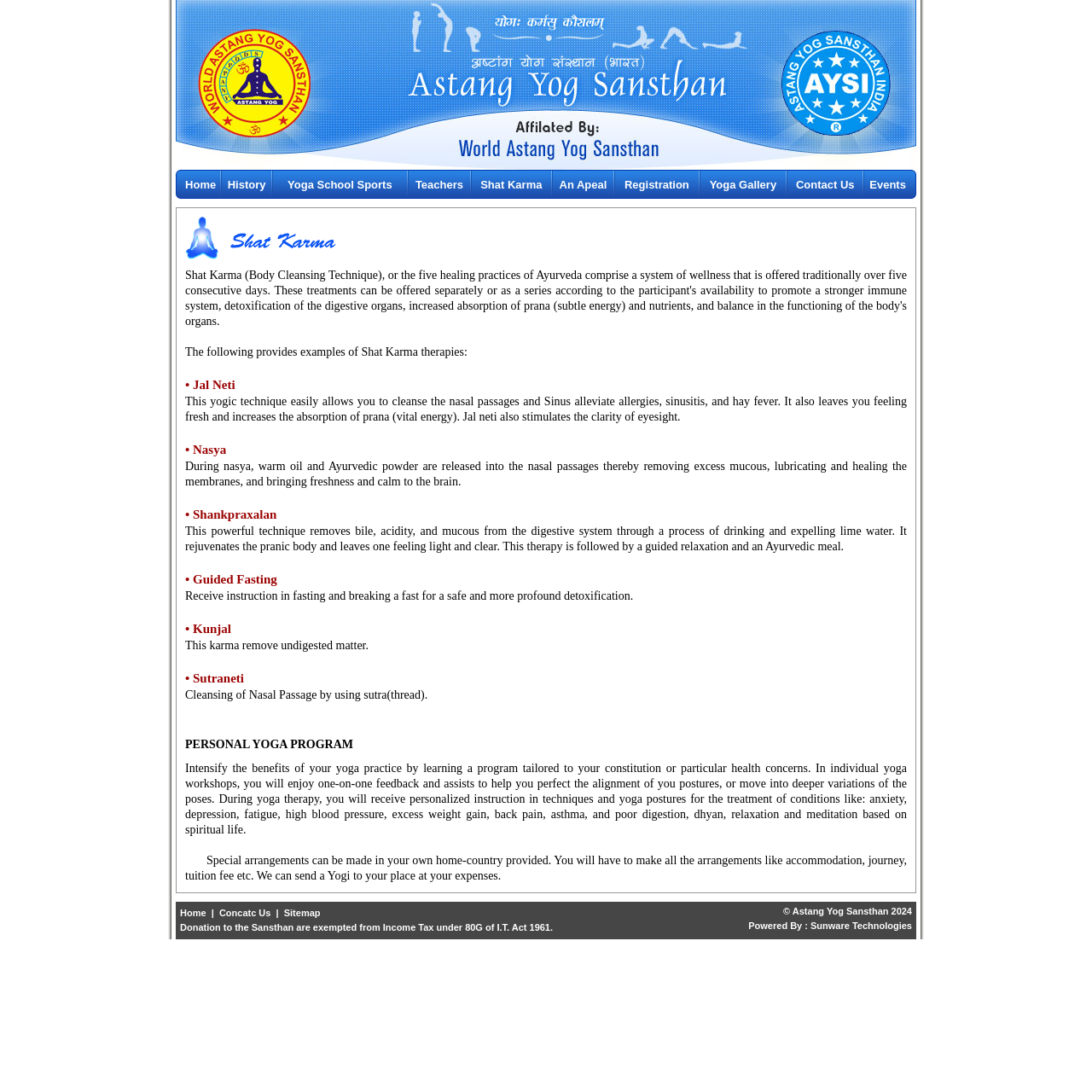Can yoga programs be tailored to individual needs?
Can you give a detailed and elaborate answer to the question?

The webpage mentions that Personal Yoga Programs can be tailored to an individual's constitution or particular health concerns, and that one can receive personalized instruction in techniques and yoga postures for the treatment of various conditions.